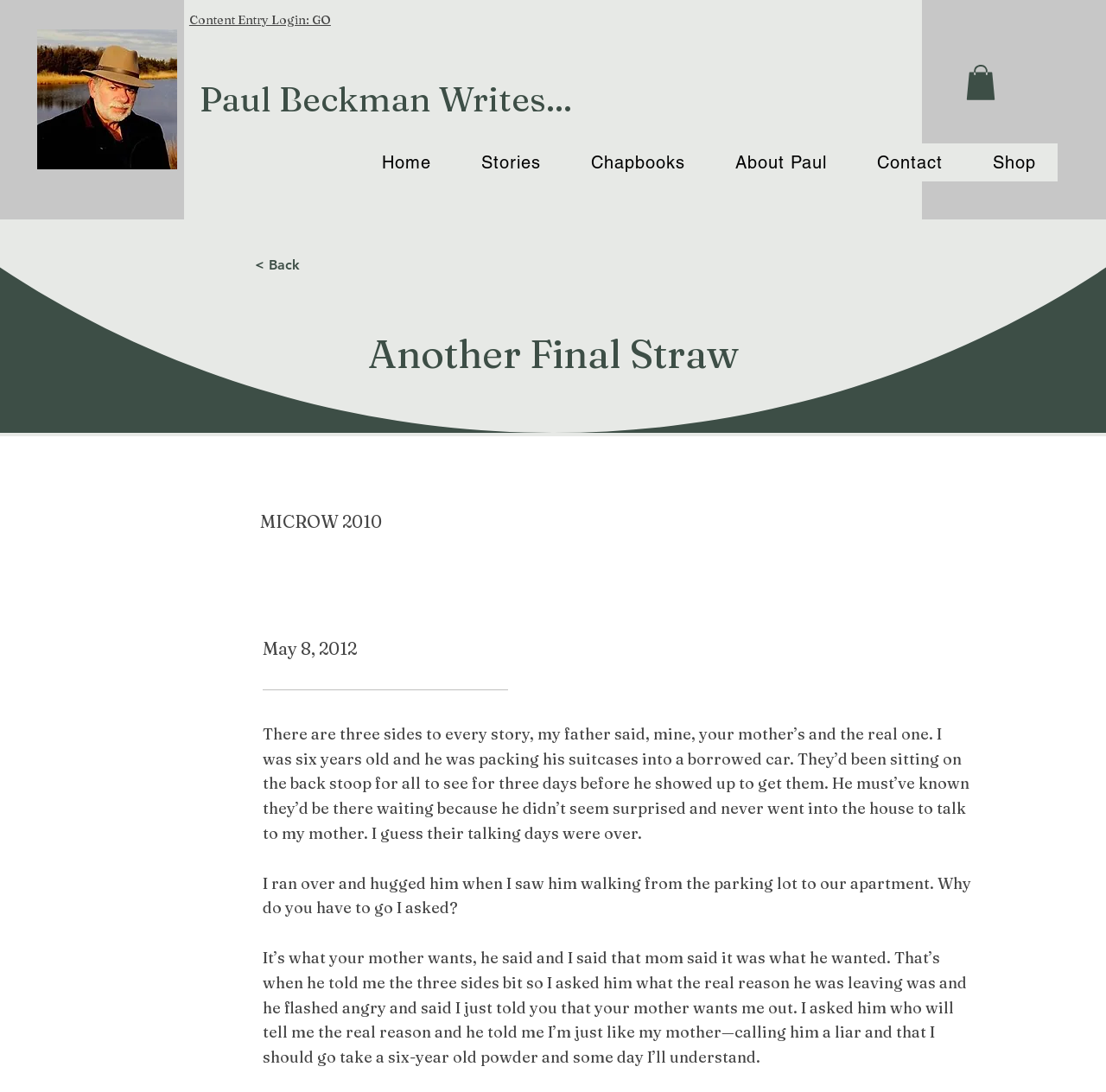Analyze the image and deliver a detailed answer to the question: What is the date of the story?

The date of the story can be inferred from the StaticText element with the text 'May 8, 2012', which suggests that it is the date when the story was published or written.